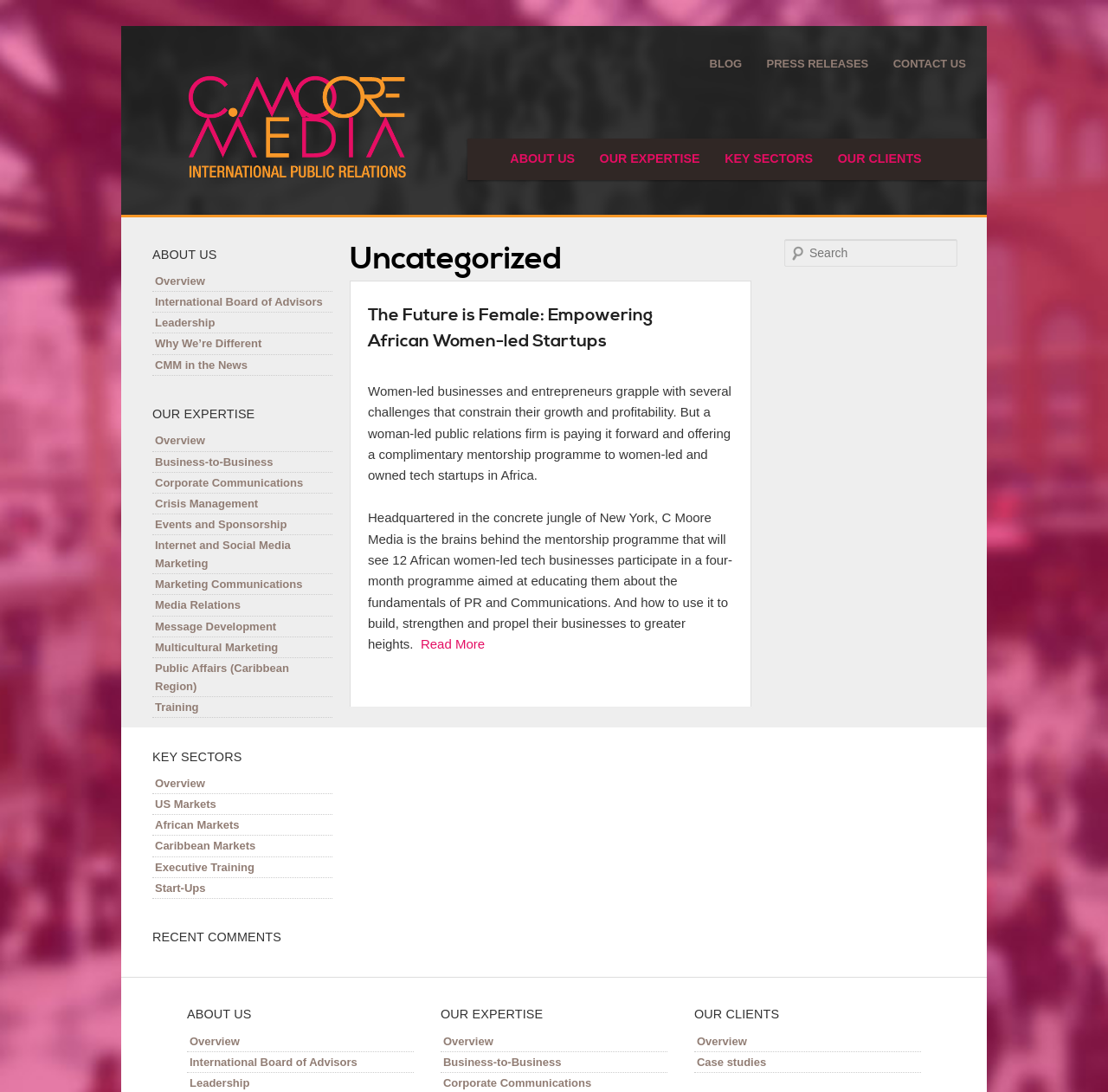How many links are there in the main menu?
Can you provide a detailed and comprehensive answer to the question?

The main menu is located in the middle of the webpage and contains links to 'ABOUT US', 'OUR EXPERTISE', 'KEY SECTORS', 'OUR CLIENTS', 'BLOG', and 'PRESS RELEASES', which totals 6 links.